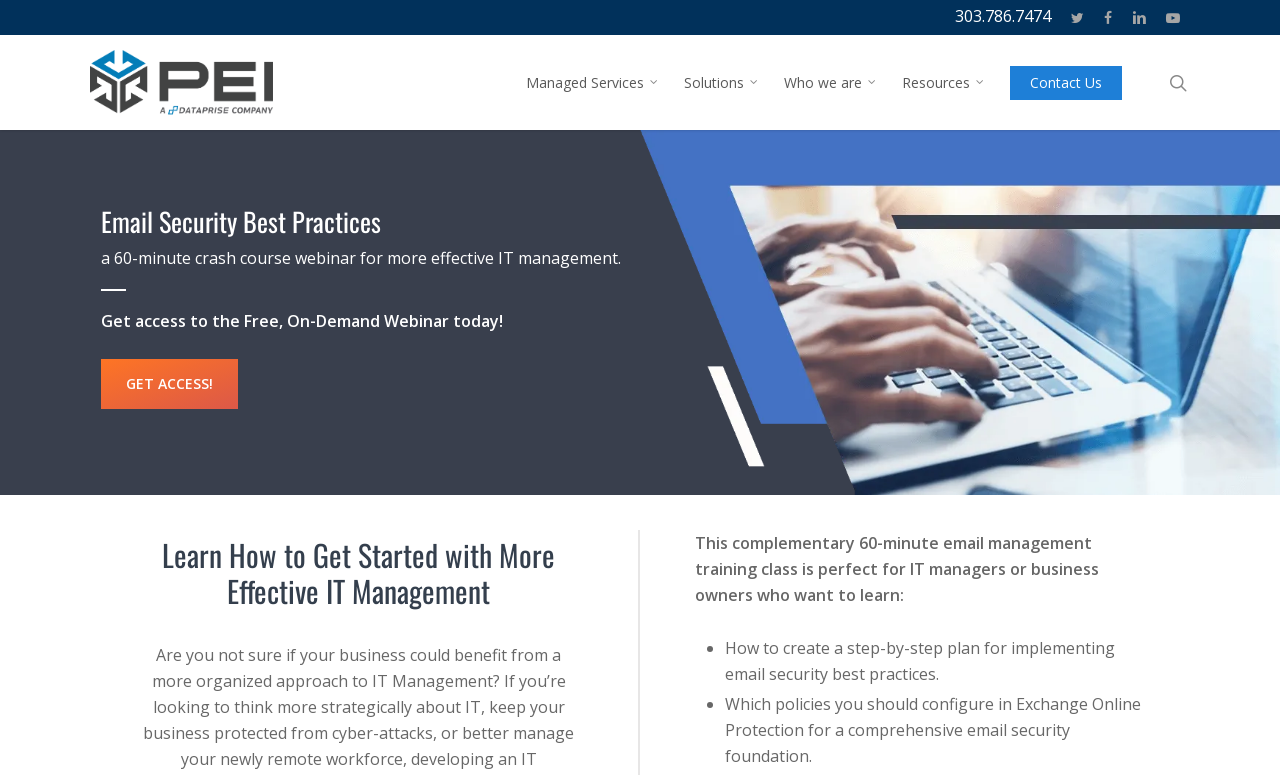Locate the bounding box coordinates of the area to click to fulfill this instruction: "search for something". The bounding box should be presented as four float numbers between 0 and 1, in the order [left, top, right, bottom].

[0.911, 0.094, 0.93, 0.119]